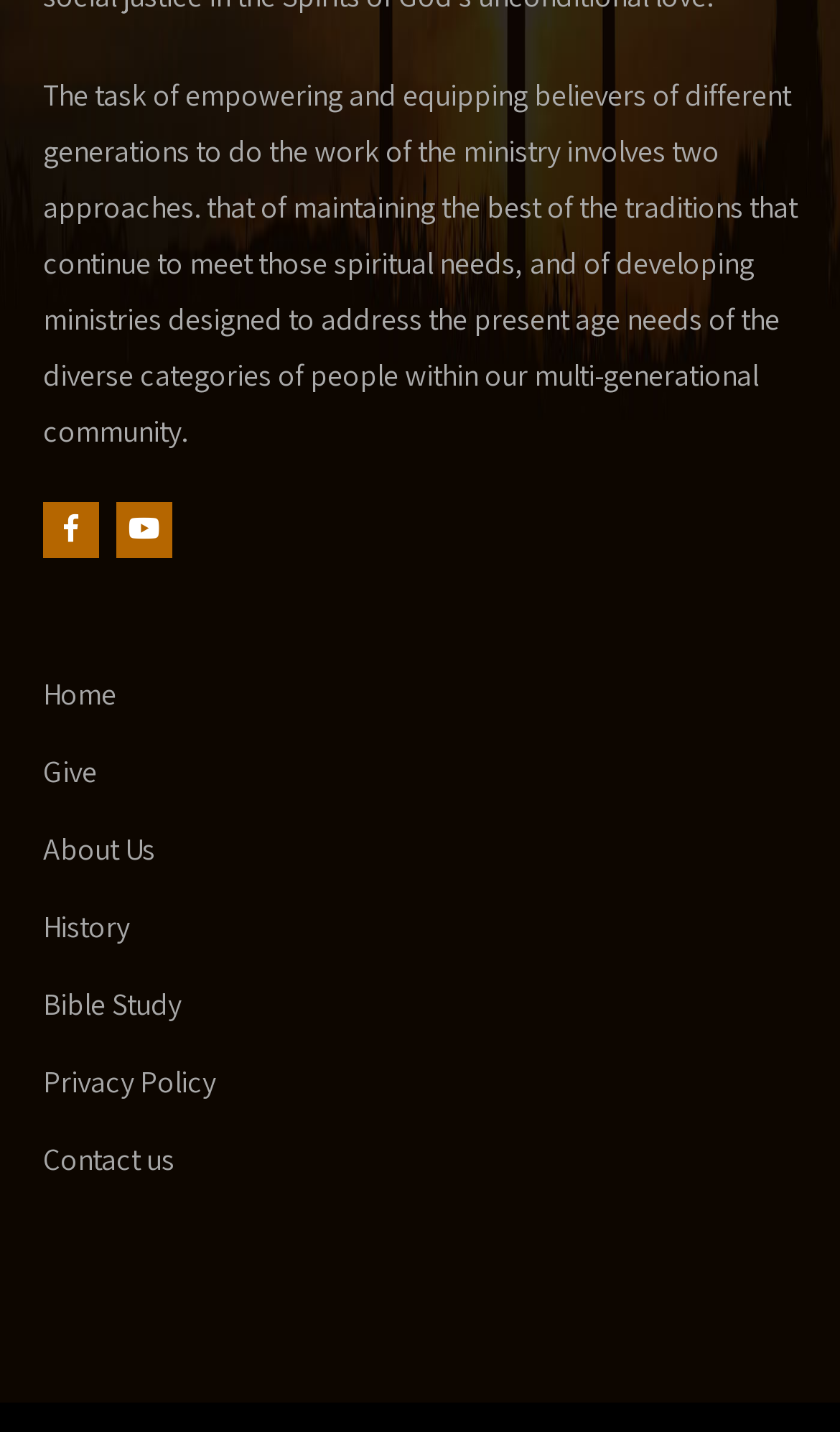Show me the bounding box coordinates of the clickable region to achieve the task as per the instruction: "Click the Home link".

[0.051, 0.457, 0.138, 0.511]